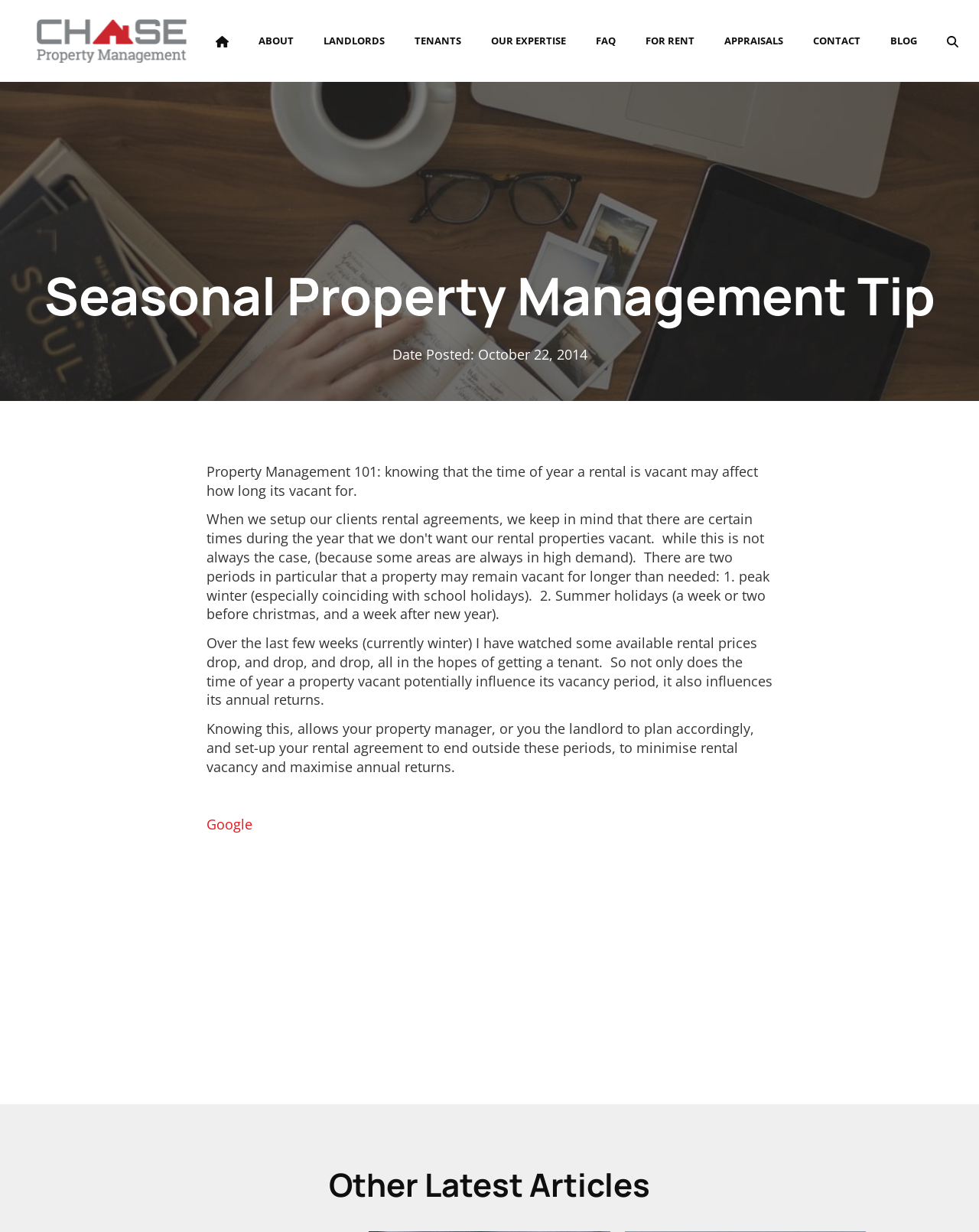Can you show the bounding box coordinates of the region to click on to complete the task described in the instruction: "Contact Chase Property Management"?

[0.815, 0.017, 0.894, 0.049]